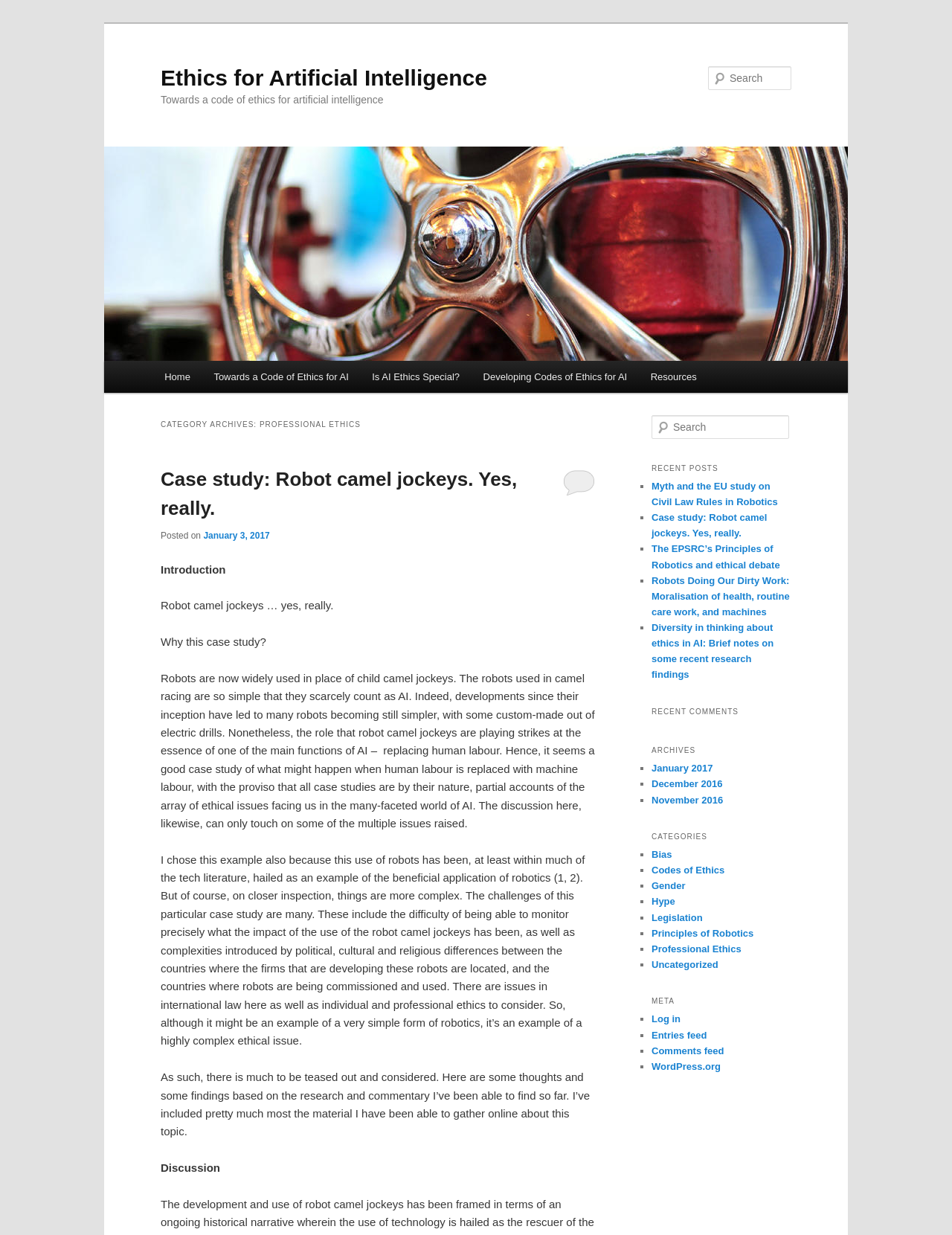Consider the image and give a detailed and elaborate answer to the question: 
What is the title of the first article?

The first article is titled 'Case study: Robot camel jockeys. Yes, really.' which is a case study about robot camel jockeys and their implications on ethics in AI.